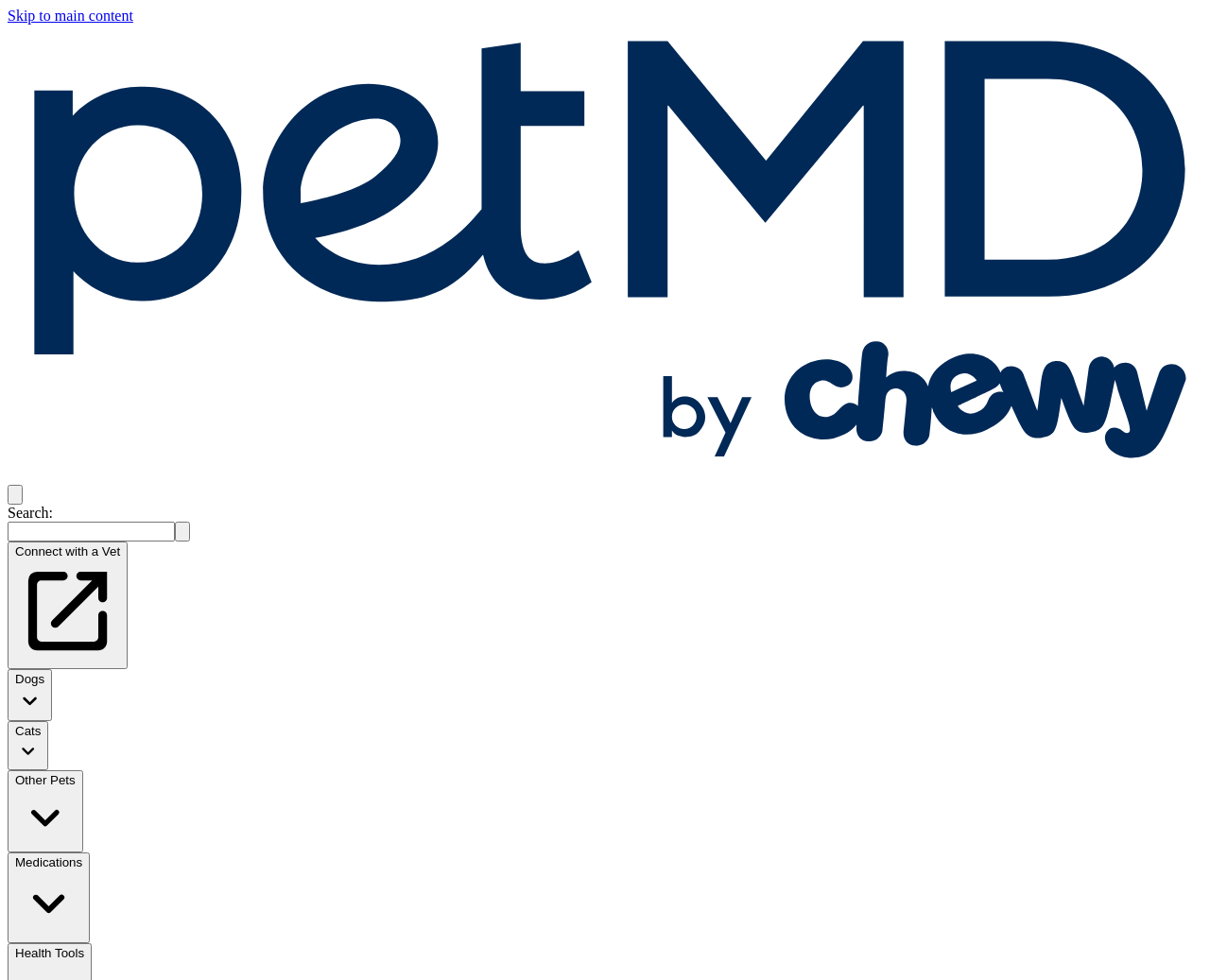What types of pets are supported by the website?
Provide an in-depth and detailed answer to the question.

I found the types of pets supported by the website by looking at the buttons under 'Connect with a Vet', which include 'Dogs', 'Cats', and 'Other Pets'.